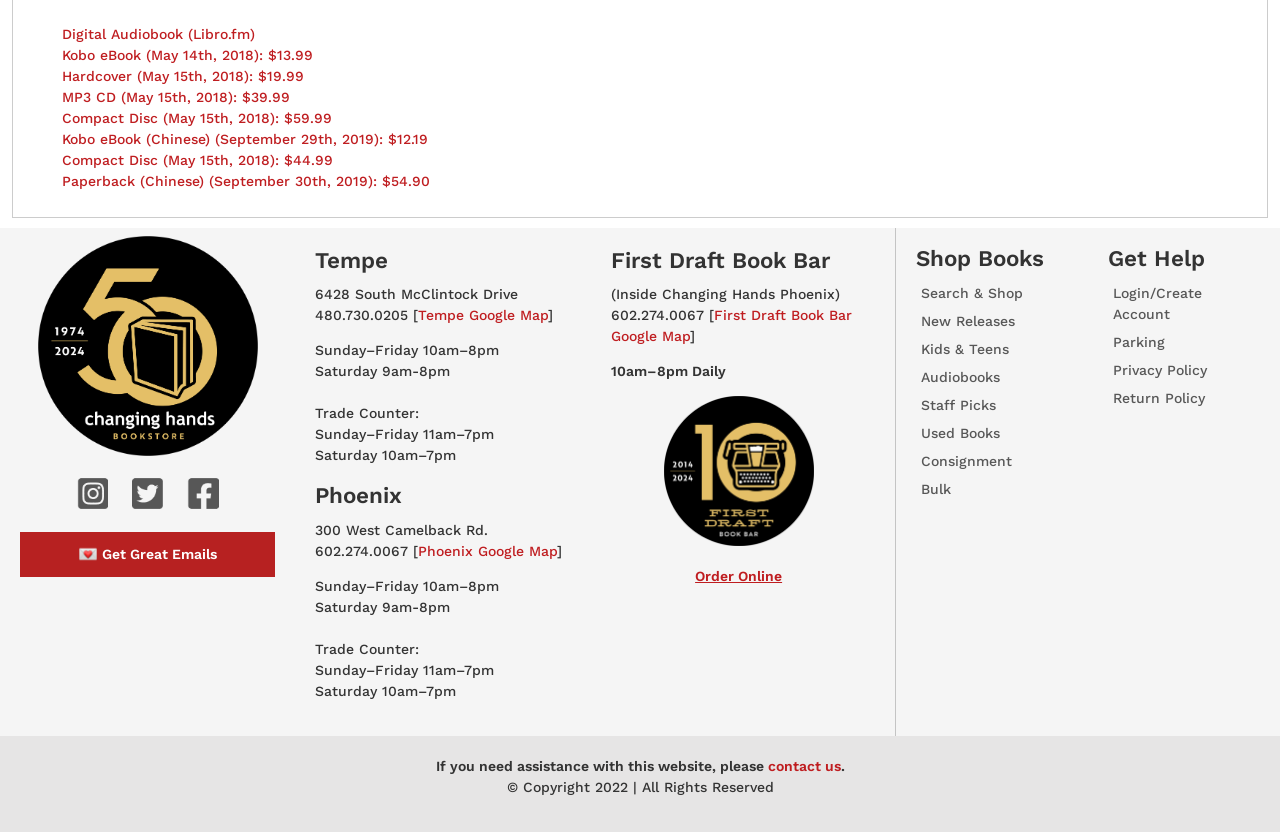Identify the bounding box for the given UI element using the description provided. Coordinates should be in the format (top-left x, top-left y, bottom-right x, bottom-right y) and must be between 0 and 1. Here is the description: Privacy Policy

[0.87, 0.435, 0.943, 0.454]